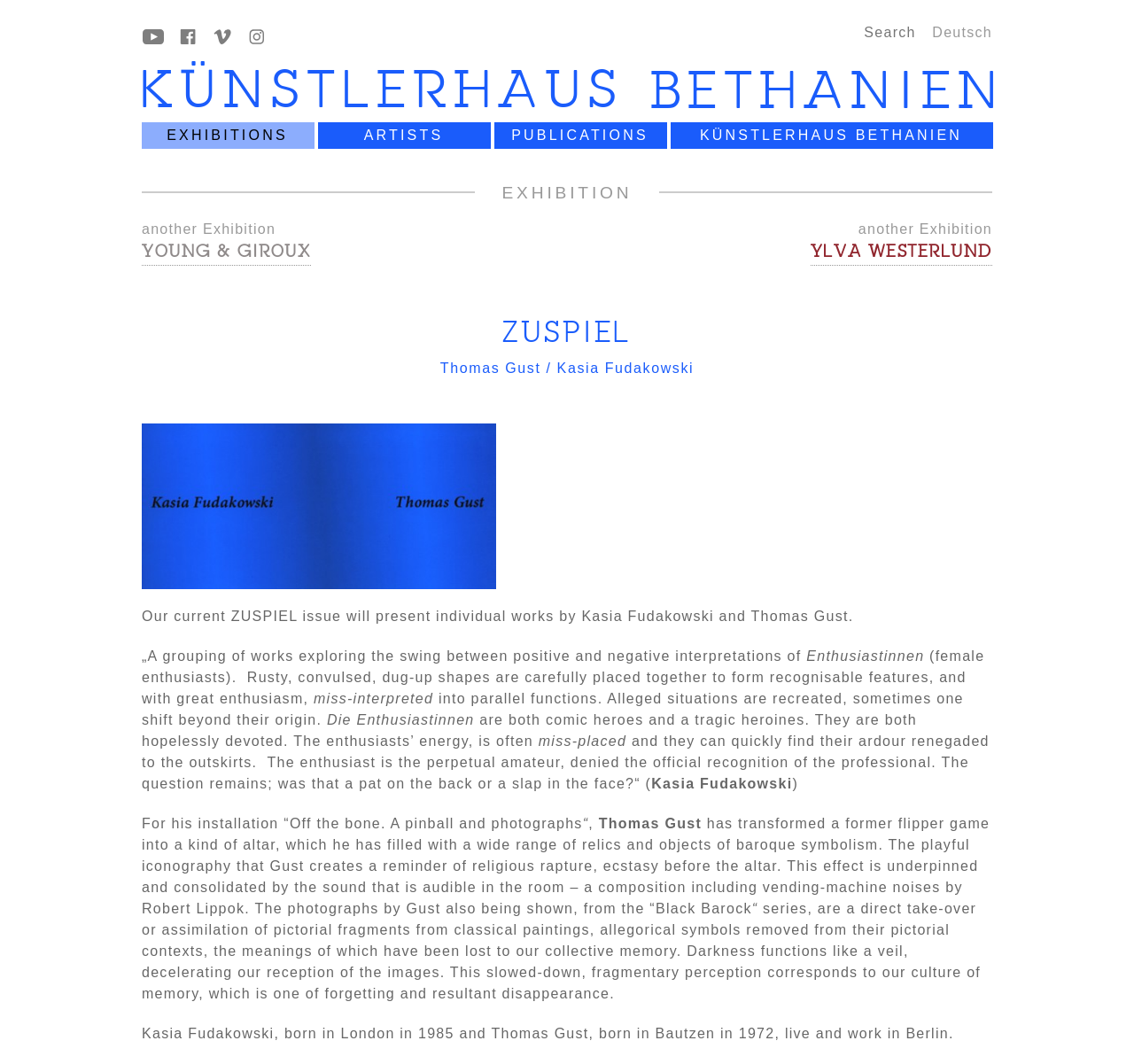What is the title of the installation by Thomas Gust?
Deliver a detailed and extensive answer to the question.

I found the answer by reading the text that describes Thomas Gust's installation, which is titled 'Off the bone. A pinball and photographs'.